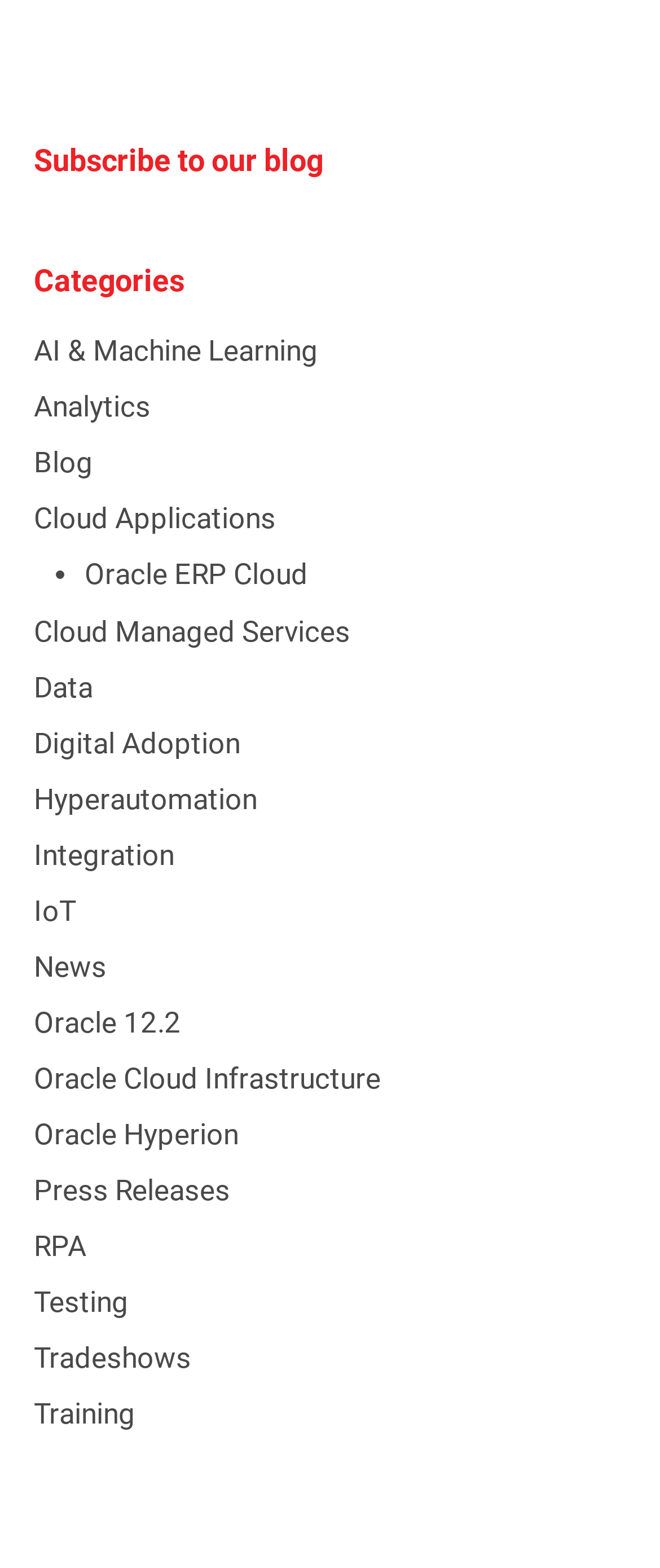Determine the bounding box coordinates of the region that needs to be clicked to achieve the task: "Check reviews on Trustpilot".

None